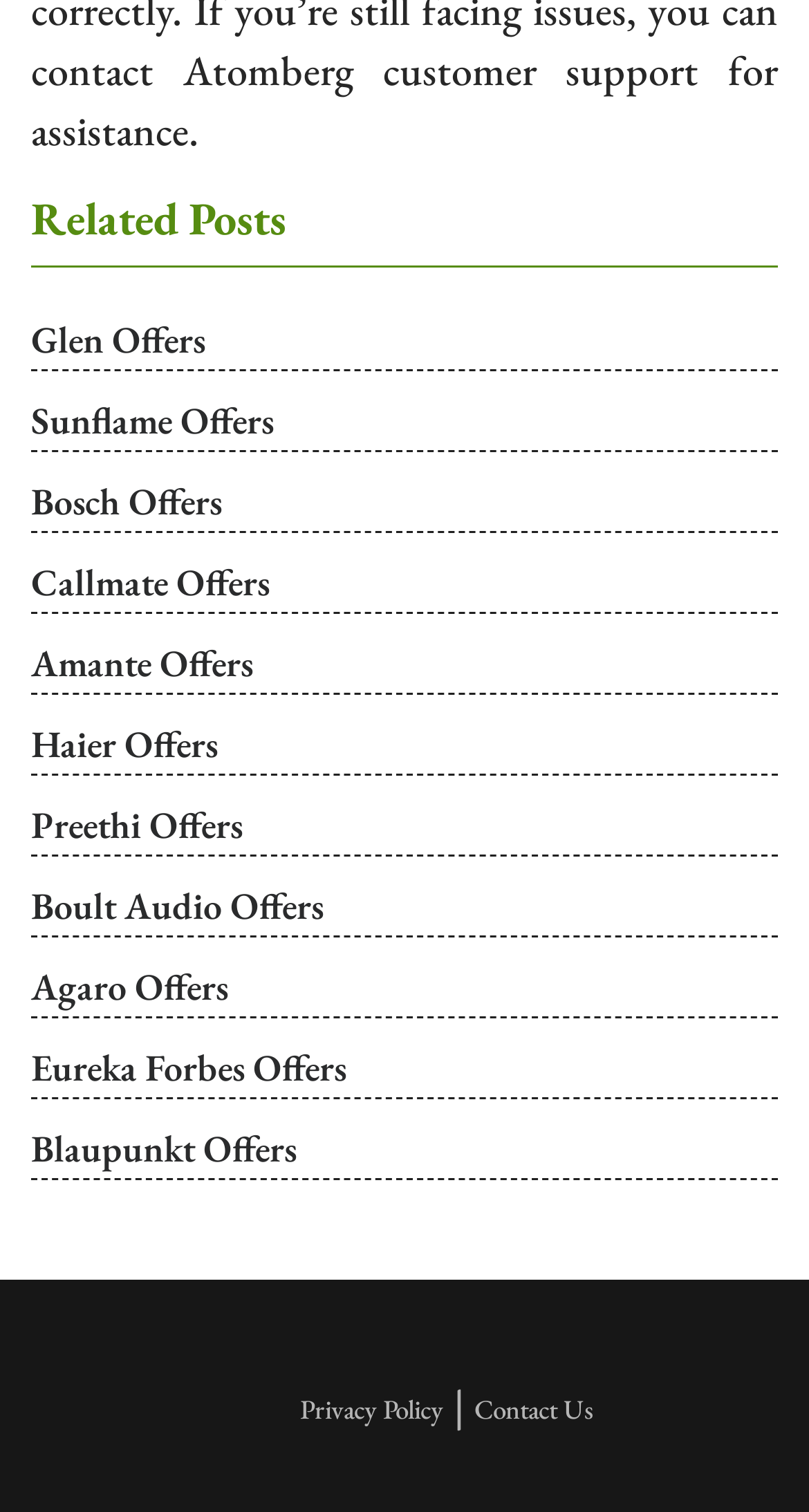Please provide a comprehensive response to the question based on the details in the image: How many offers are listed?

I counted the number of links under the 'Related Posts' heading, which are labeled as 'Glen Offers', 'Sunflame Offers', and so on, up to 'Blaupunkt Offers'. There are 15 such links.